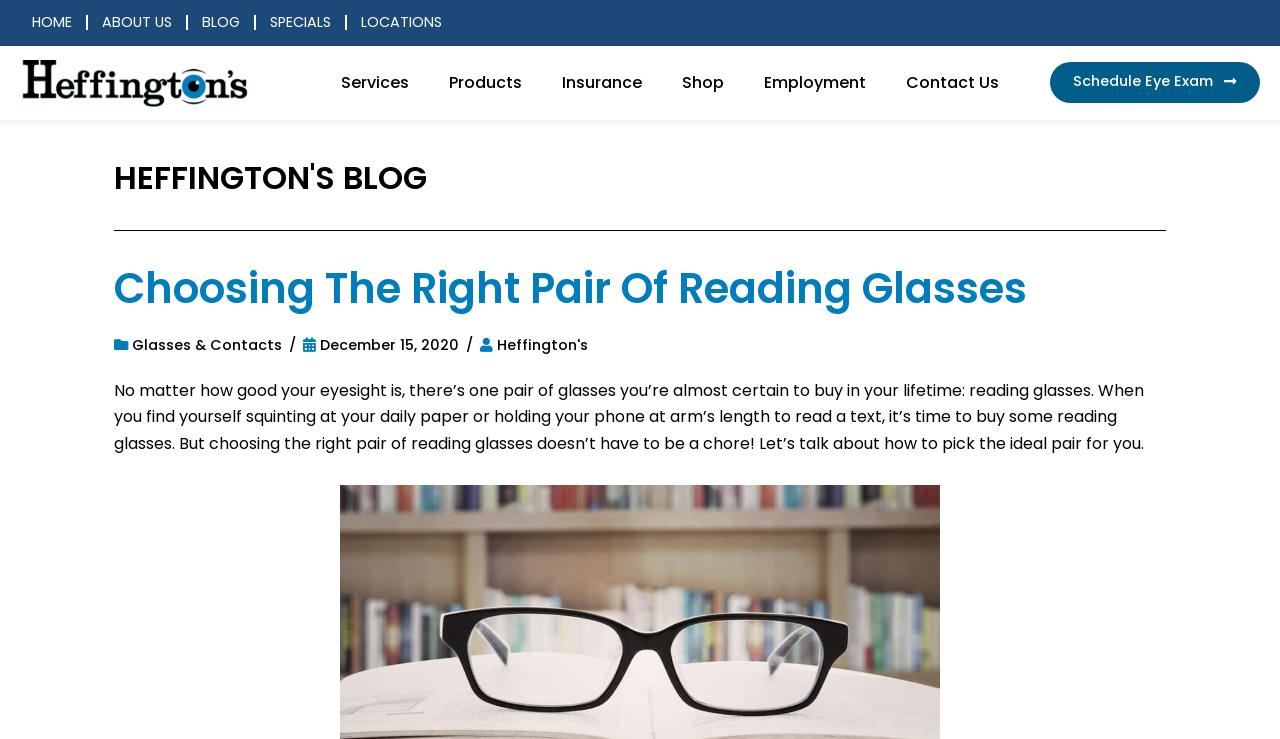What is the date of the blog post? Based on the image, give a response in one word or a short phrase.

December 15, 2020